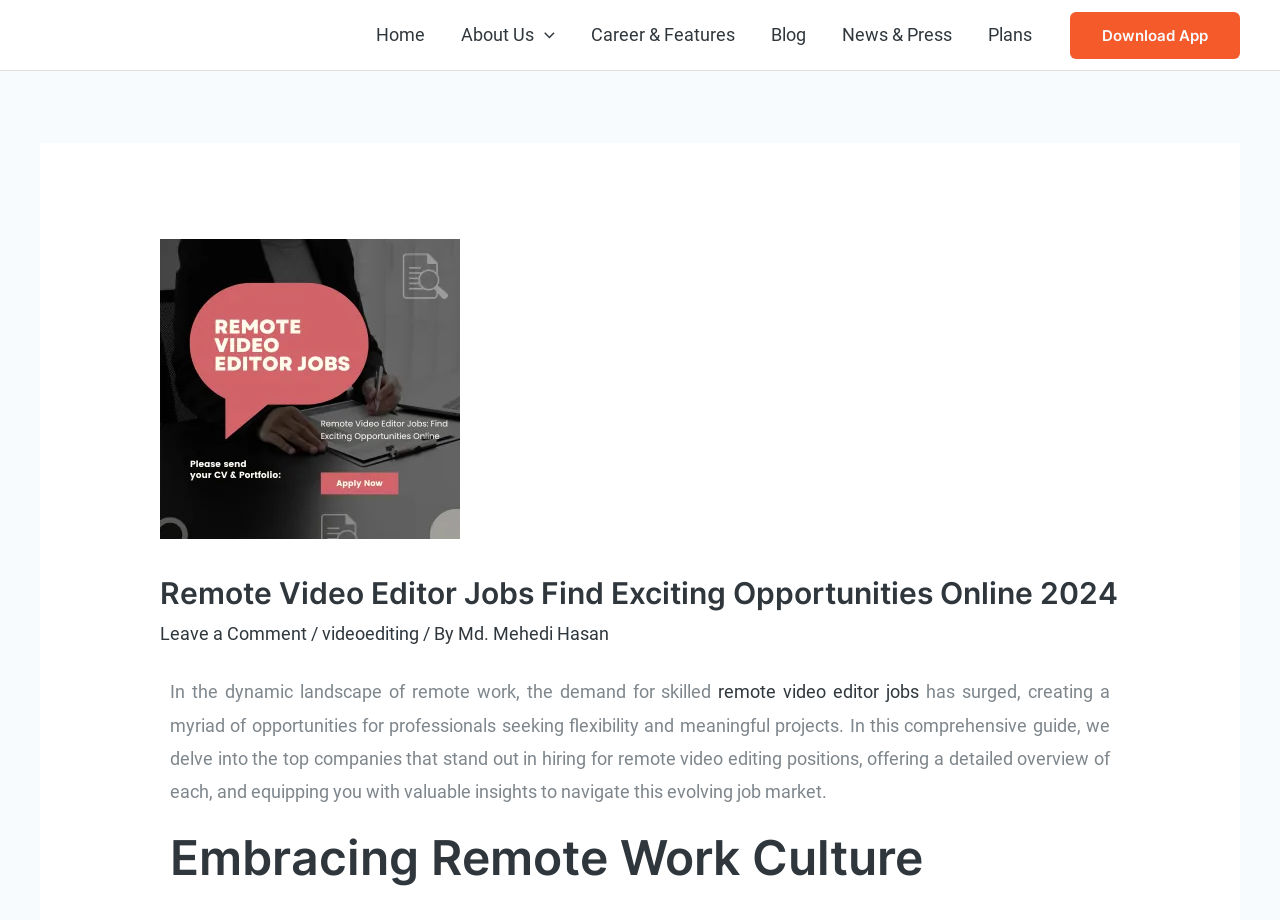Can you find and provide the main heading text of this webpage?

Remote Video Editor Jobs Find Exciting Opportunities Online 2024